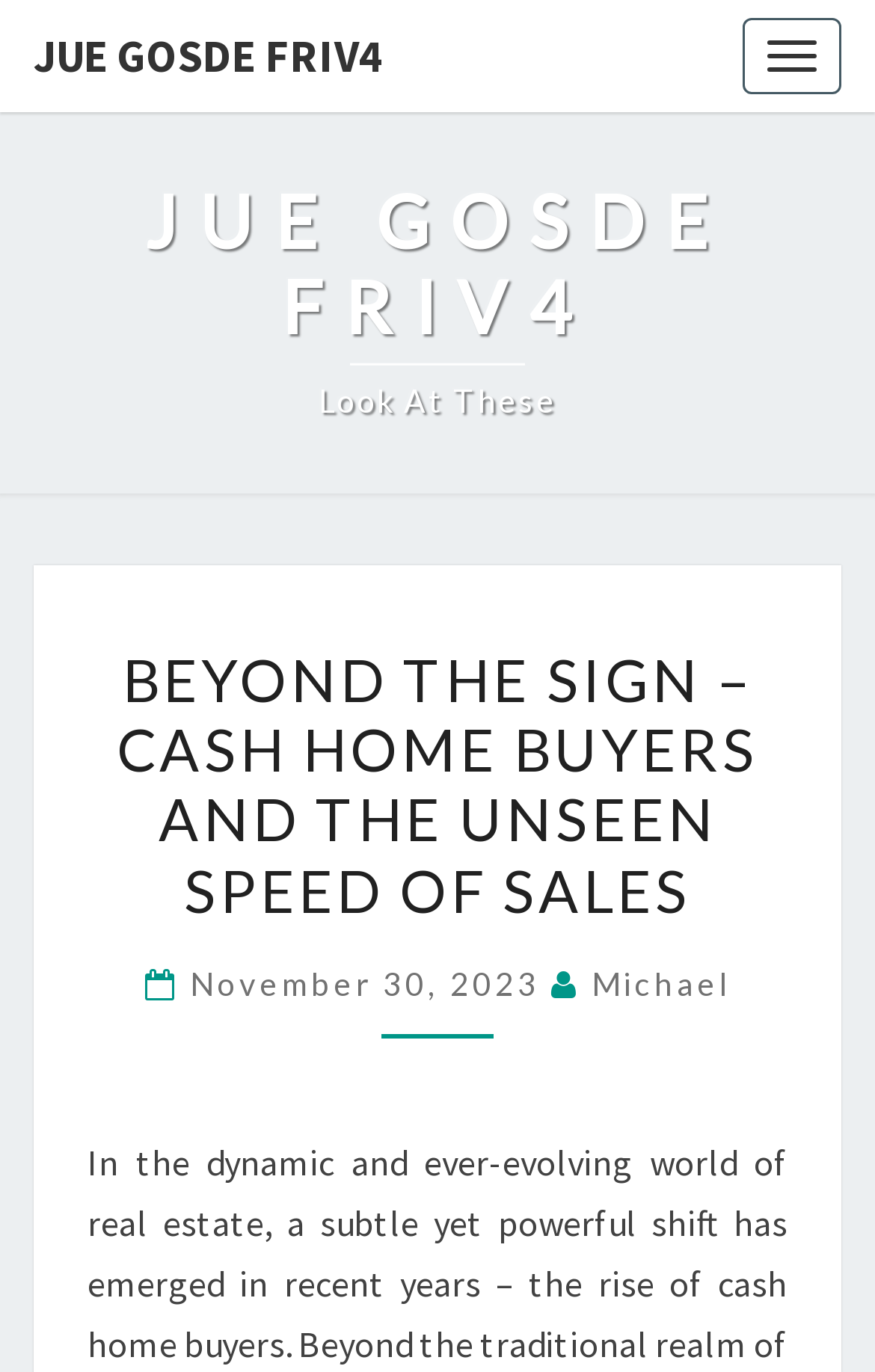Create a detailed narrative of the webpage’s visual and textual elements.

The webpage appears to be a blog post or article page. At the top left corner, there is a link with the text "JUE GOSDE FRIV4" which seems to be the website's logo or title. Below it, there is another link with the text "JUE GOSDE FRIV4 Look At These" which serves as a header or title for the page.

The main content of the page is divided into sections, with a prominent header "BEYOND THE SIGN – CASH HOME BUYERS AND THE UNSEEN SPEED OF SALES" located near the top center of the page. This header is followed by a subheading with the date "November 30, 2023" and the author's name "Michael", both of which are links.

On the top right corner, there is a button labeled "Toggle navigation" which suggests that the page has a navigation menu that can be toggled on and off.